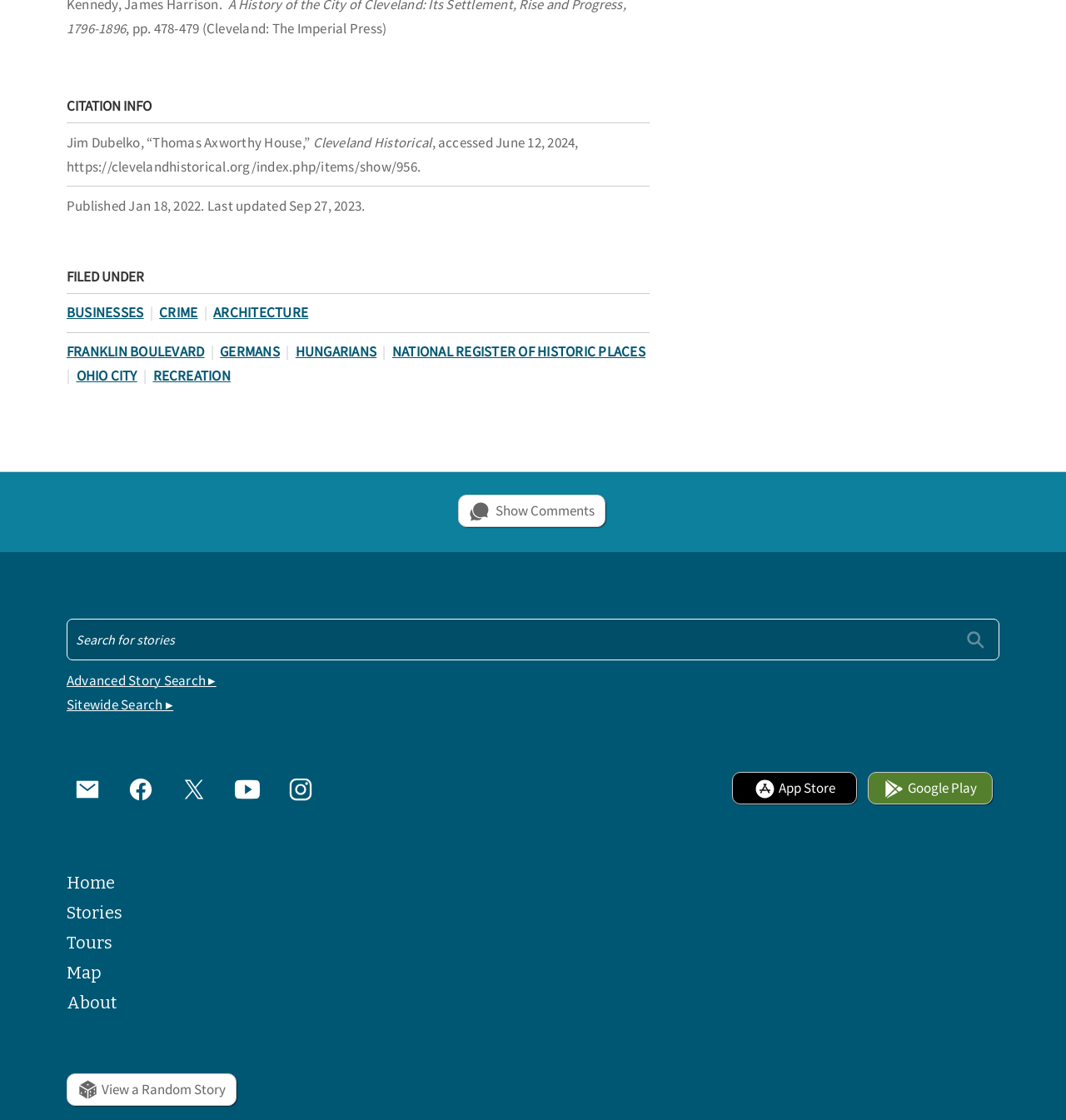What is the citation info about?
Give a detailed and exhaustive answer to the question.

The citation info is about Thomas Axworthy House, which is mentioned in the heading 'CITATION INFO' and further described in the static text elements below it.